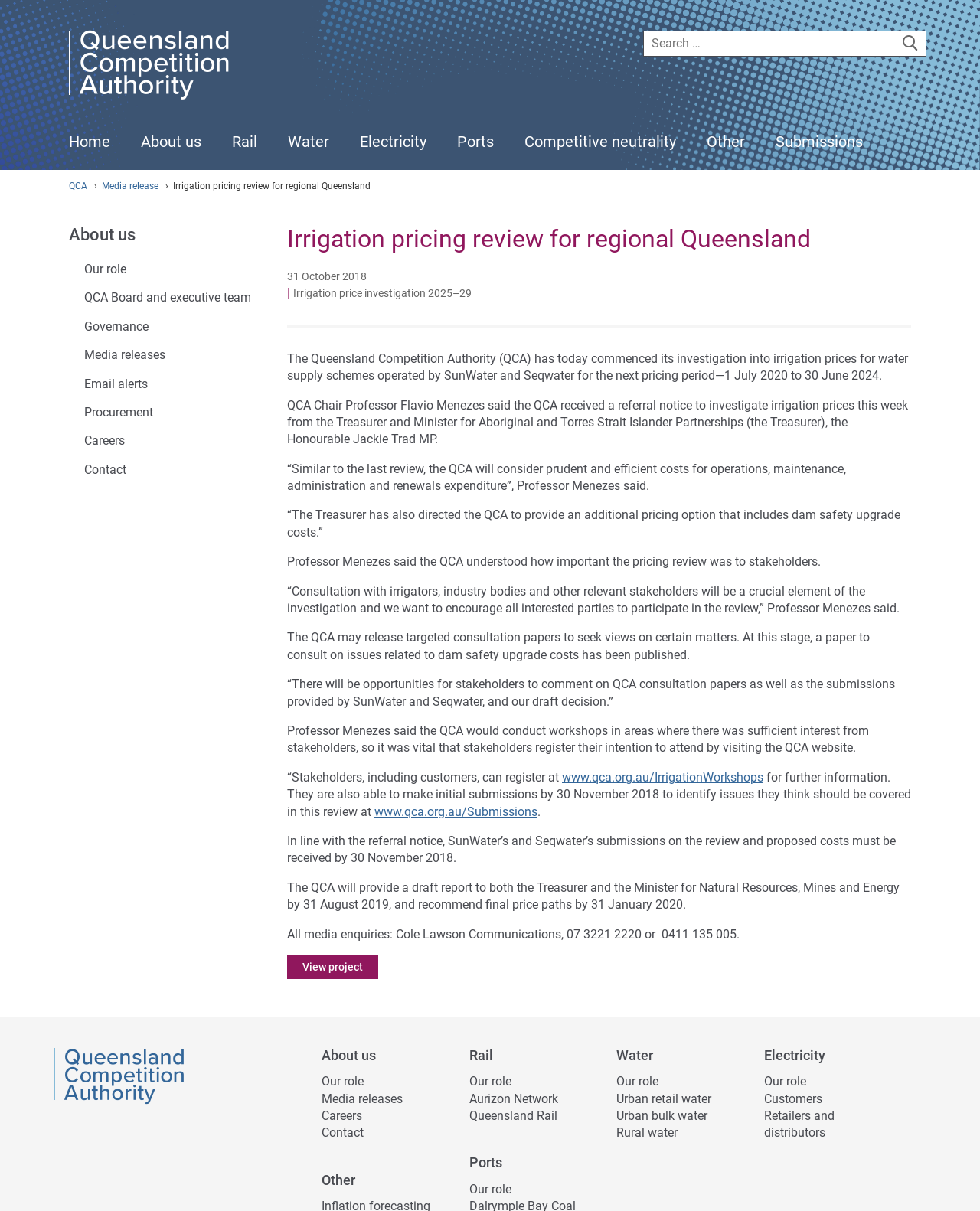Please specify the bounding box coordinates of the clickable section necessary to execute the following command: "Go to Home page".

[0.07, 0.108, 0.112, 0.141]